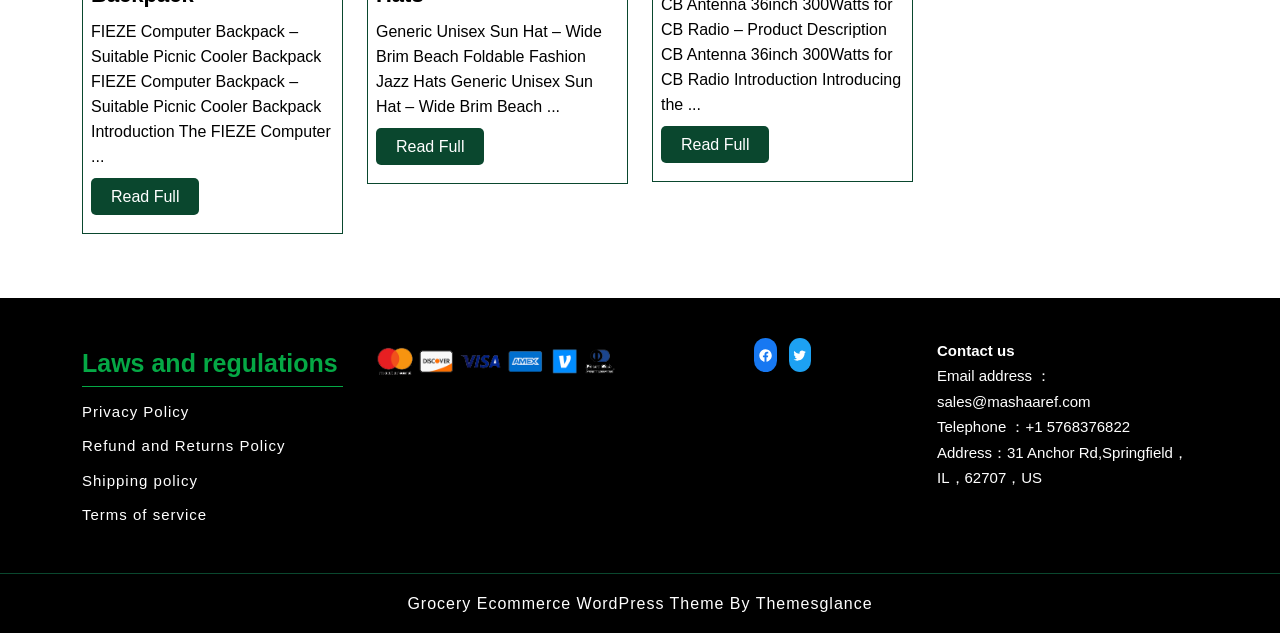Look at the image and answer the question in detail:
What is the address of the company?

The address of the company is mentioned in the StaticText element, which says 'Address：31 Anchor Rd,Springfield，IL，62707，US'.